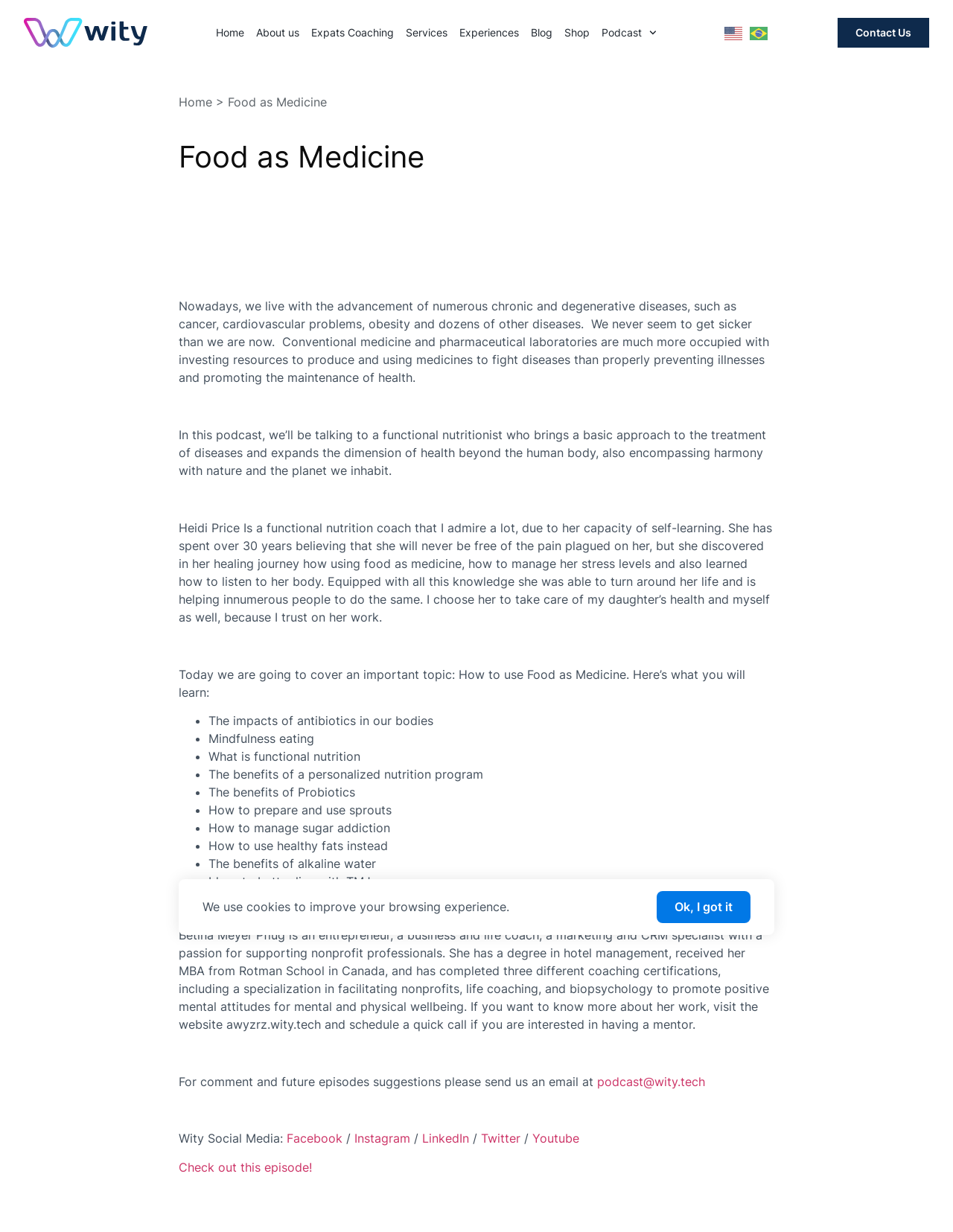Summarize the webpage with intricate details.

This webpage is about "Food as Medicine" and appears to be a podcast or blog post discussing the importance of nutrition in preventing and managing diseases. At the top of the page, there is a navigation menu with links to "Home", "About us", "Expats Coaching", "Services", "Experiences", "Blog", and "Shop". Below the navigation menu, there is a language selection option with flags for English and Portuguese.

The main content of the page is divided into sections. The first section has a heading "Food as Medicine" and a brief introduction to the topic, followed by a paragraph of text discussing the importance of nutrition in preventing diseases. Below this, there is a section featuring a functional nutritionist, Heidi Price, who is the guest on the podcast. Her background and expertise are described, and there is a testimonial from the author of the post about their experience with Heidi's coaching.

The next section is titled "Today we are going to cover an important topic: How to use Food as Medicine" and lists the topics that will be covered in the podcast, including the impacts of antibiotics, mindfulness eating, functional nutrition, and more. Each topic is listed as a bullet point with a brief description.

Below this, there is a section about the author, Betina Meyer Pflug, who is an entrepreneur, business and life coach, and marketing specialist. Her background and certifications are listed, and there is a link to her website.

The final sections of the page include a call to action to send an email for comments and future episode suggestions, followed by links to the podcast's social media profiles on Facebook, Instagram, LinkedIn, Twitter, and YouTube. There is also a link to check out the current episode. At the very bottom of the page, there is a notification about the use of cookies on the website.